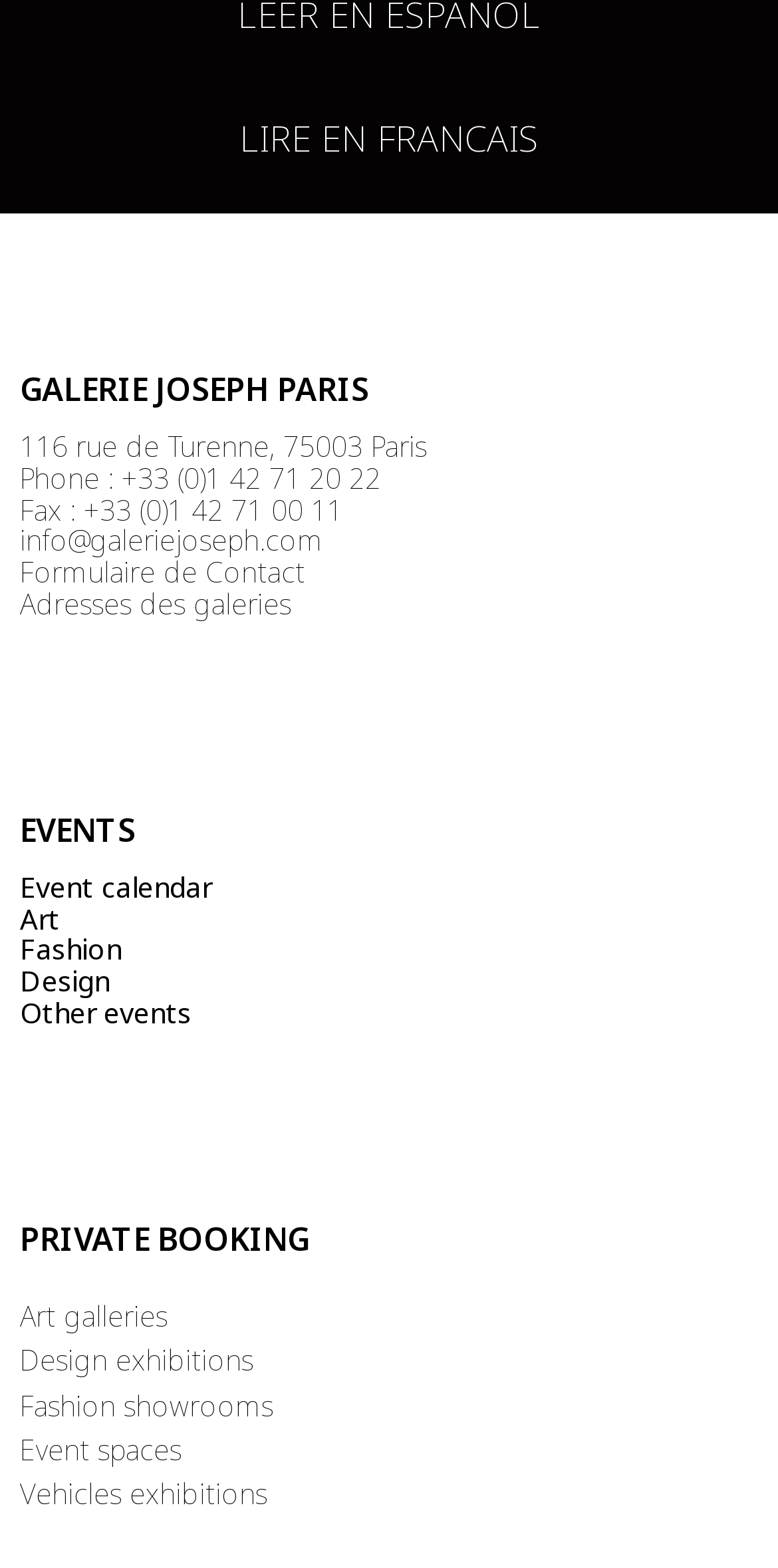Please find the bounding box coordinates of the clickable region needed to complete the following instruction: "View events calendar". The bounding box coordinates must consist of four float numbers between 0 and 1, i.e., [left, top, right, bottom].

[0.026, 0.553, 0.272, 0.577]